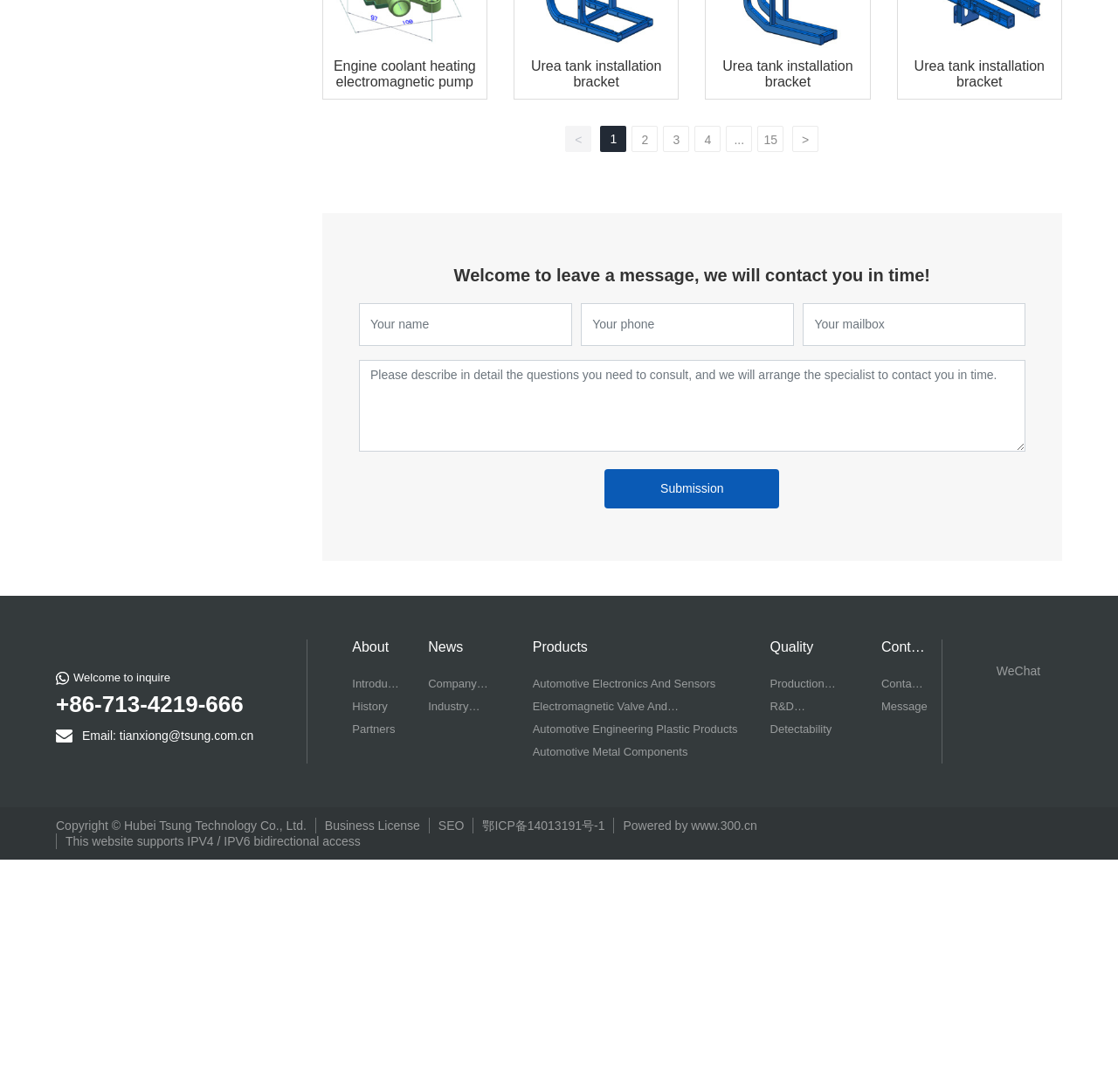What is the copyright information displayed at the bottom of the webpage?
Using the picture, provide a one-word or short phrase answer.

Copyright © Hubei Tsung Technology Co., Ltd.